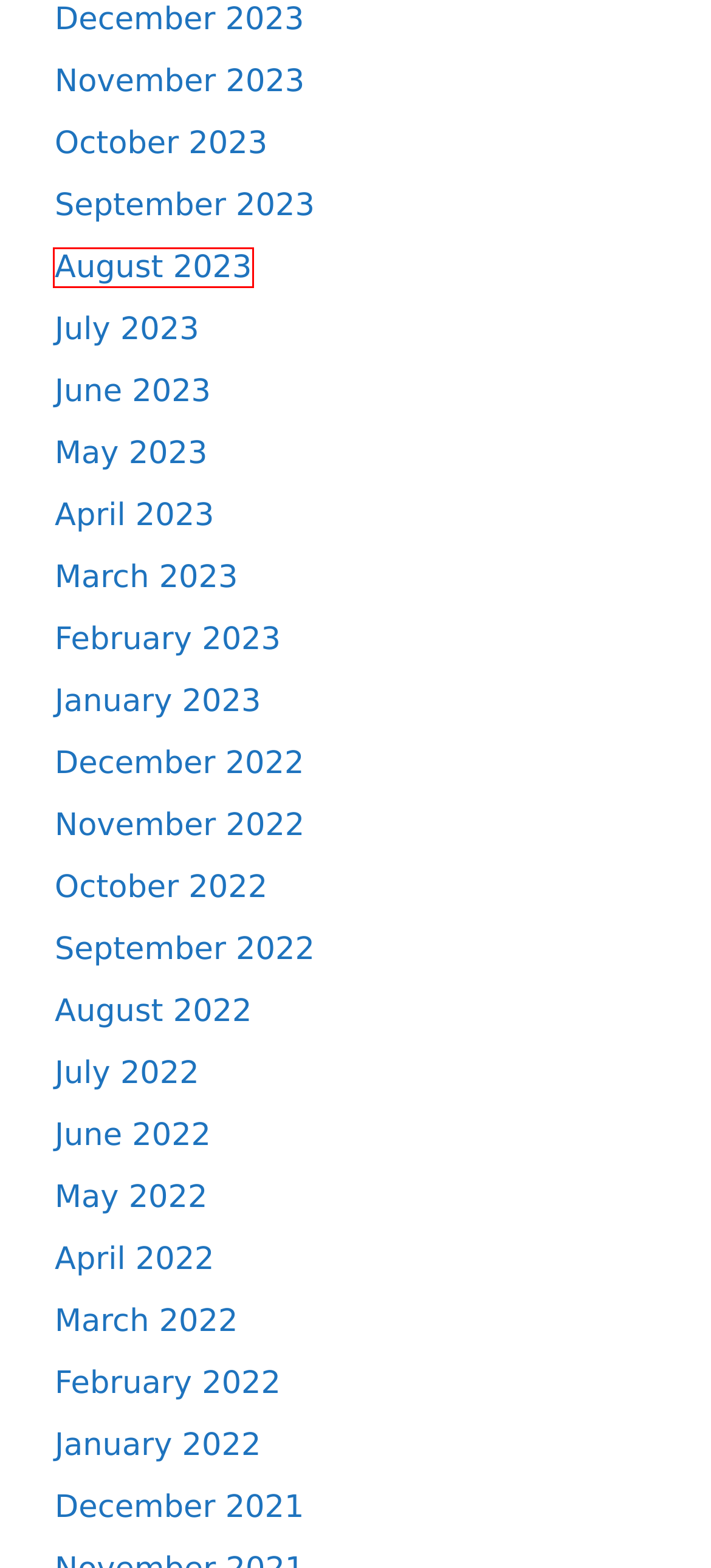Inspect the provided webpage screenshot, concentrating on the element within the red bounding box. Select the description that best represents the new webpage after you click the highlighted element. Here are the candidates:
A. May 2022 - funongyuan
B. October 2022 - funongyuan
C. December 2022 - funongyuan
D. October 2023 - funongyuan
E. July 2022 - funongyuan
F. November 2022 - funongyuan
G. August 2023 - funongyuan
H. November 2023 - funongyuan

G